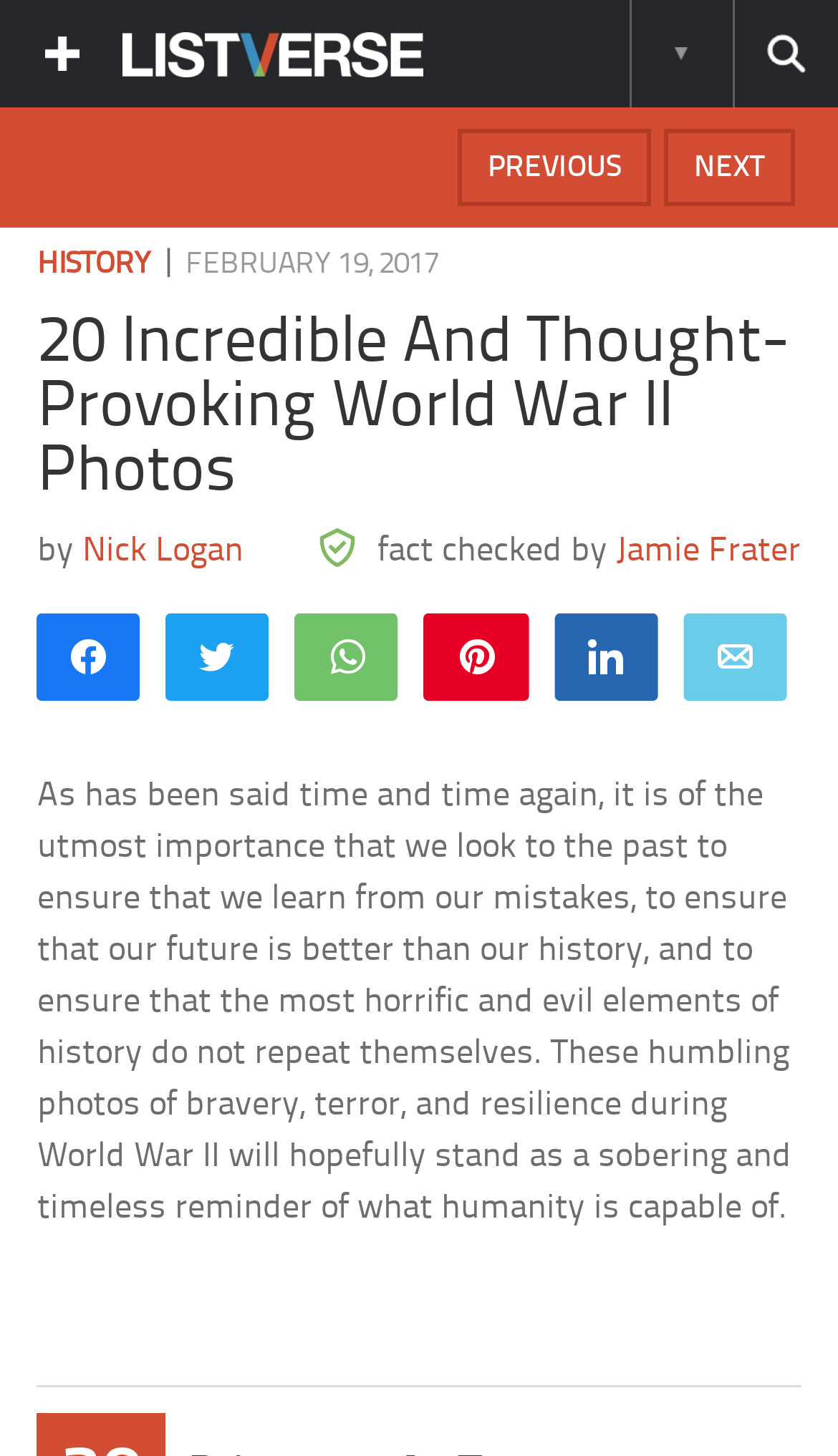Given the element description, predict the bounding box coordinates in the format (top-left x, top-left y, bottom-right x, bottom-right y). Make sure all values are between 0 and 1. Here is the element description: Share165

[0.048, 0.423, 0.165, 0.476]